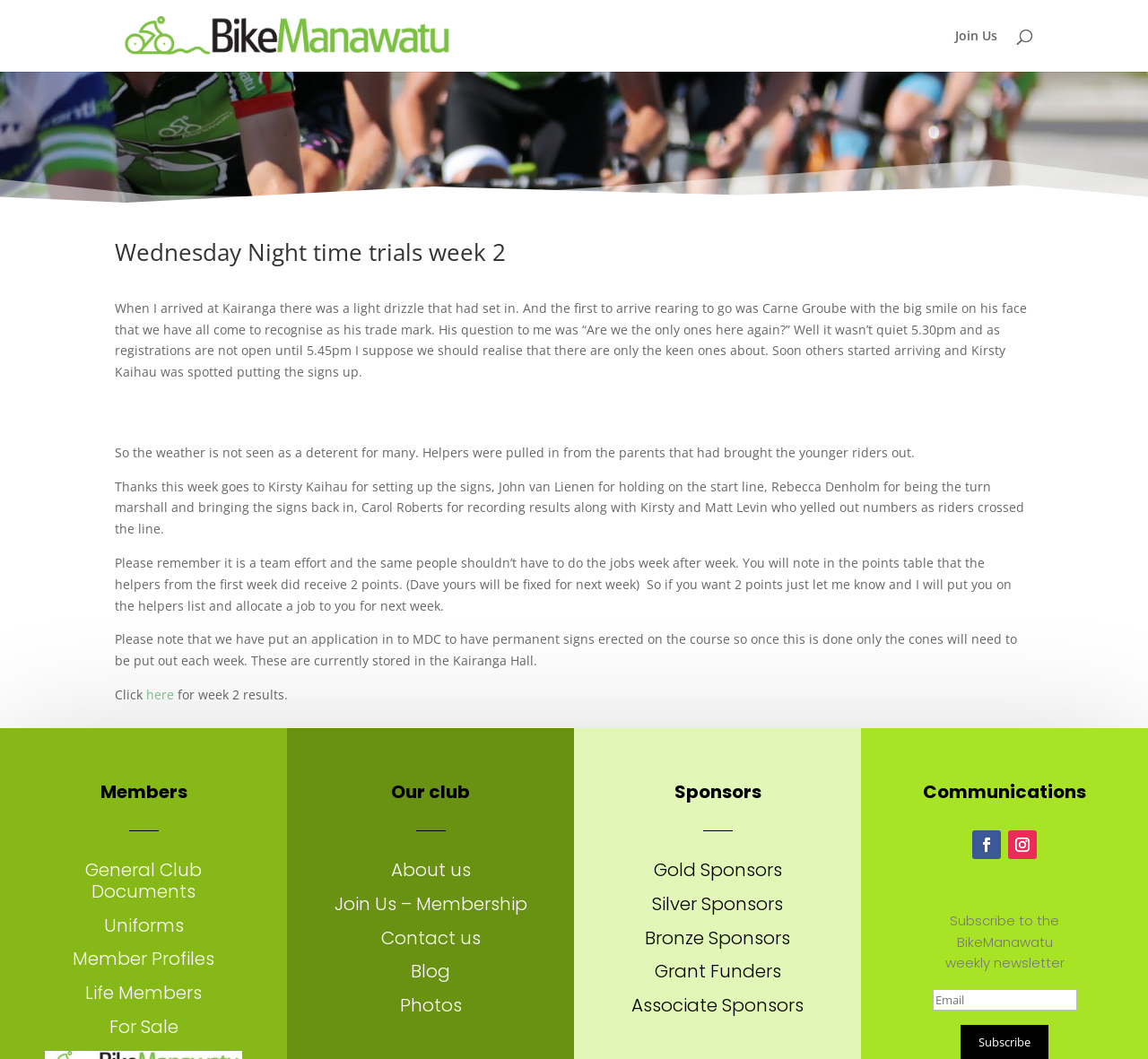What is the name of the cycling club?
Please provide a detailed and comprehensive answer to the question.

The name of the cycling club can be found in the top-left corner of the webpage, where it says 'Wednesday Night time trials week 2 | BikeManawatu'. It is also mentioned in the image and link with the same text.